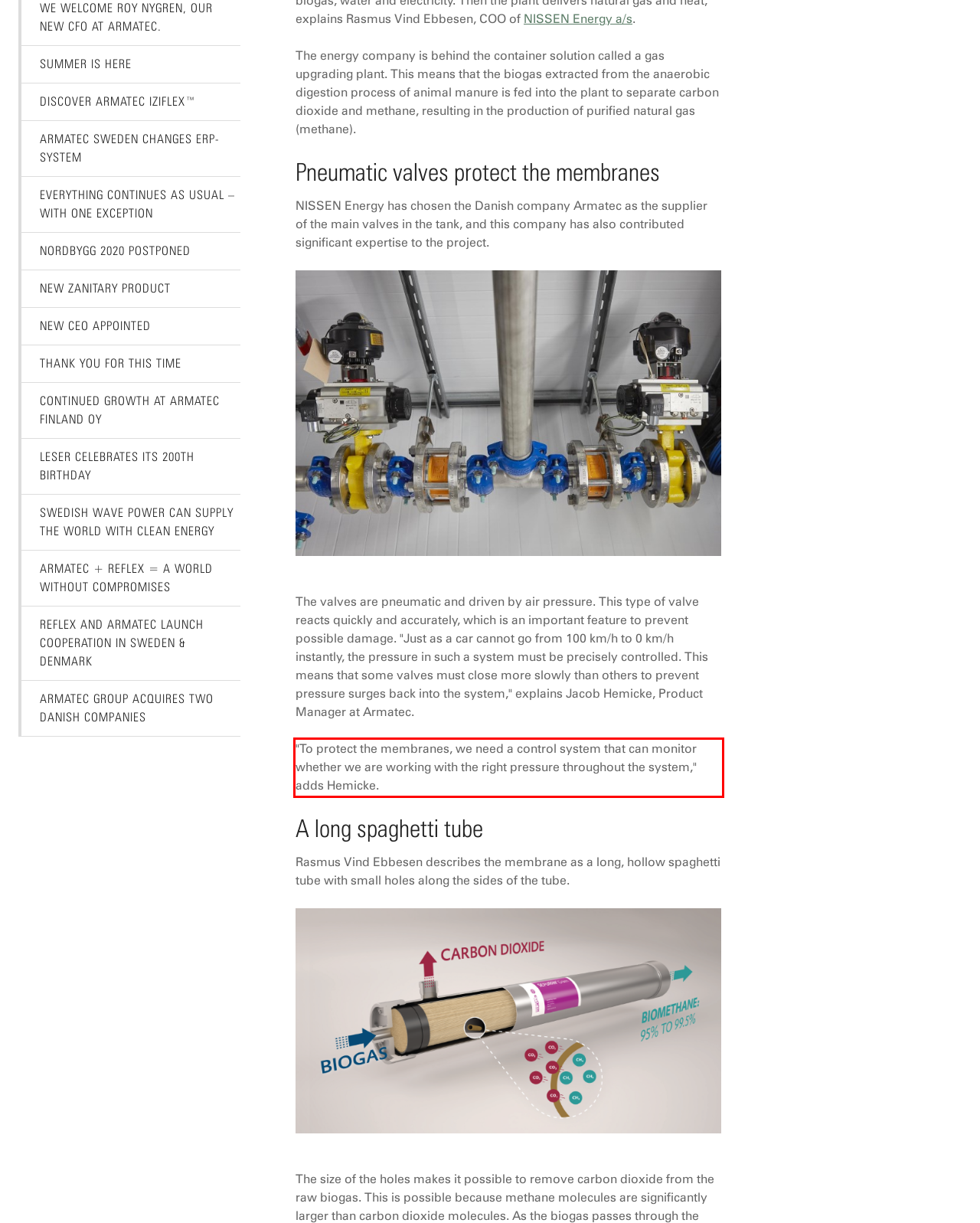Given a screenshot of a webpage with a red bounding box, extract the text content from the UI element inside the red bounding box.

"To protect the membranes, we need a control system that can monitor whether we are working with the right pressure throughout the system," adds Hemicke.